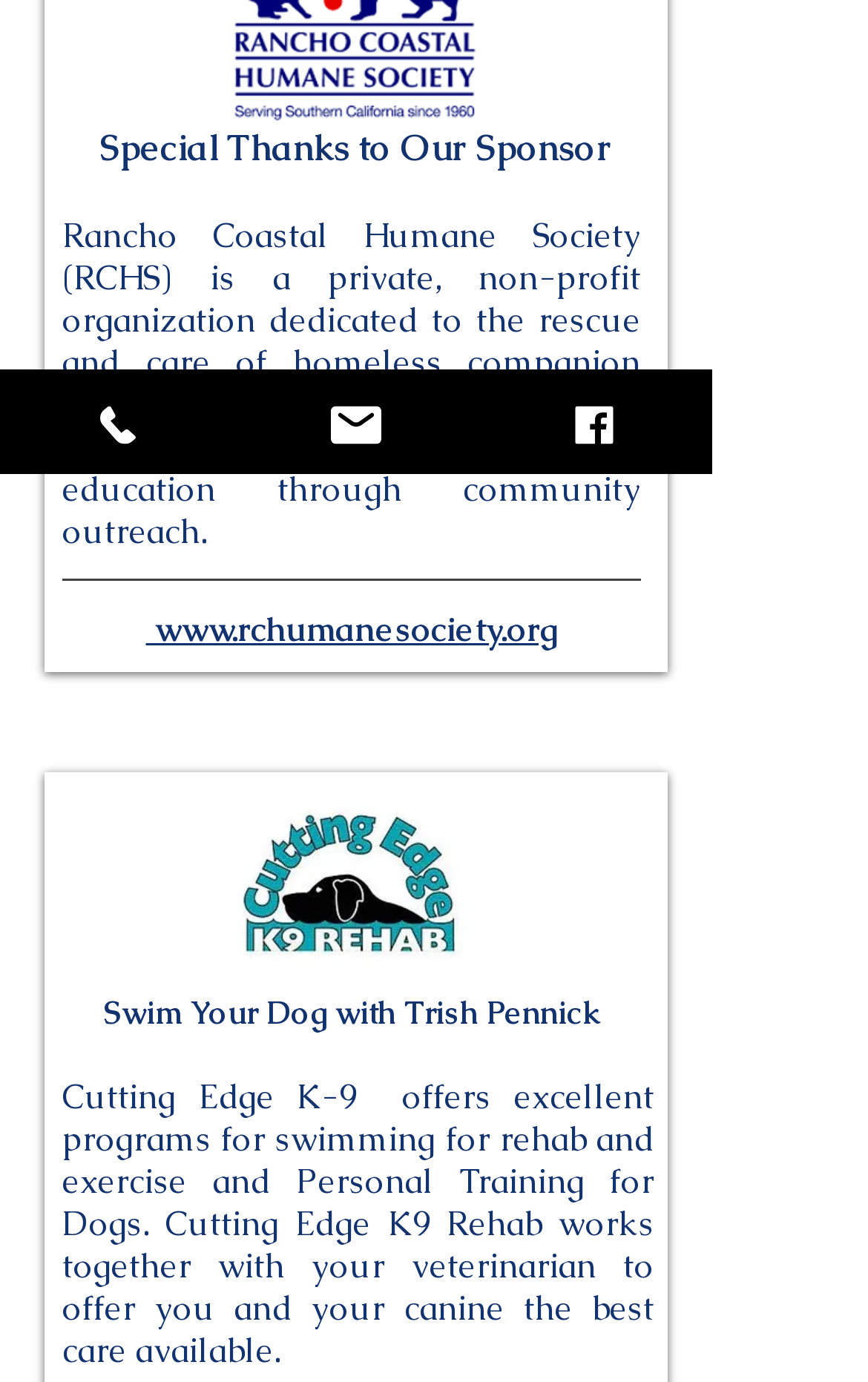Bounding box coordinates should be provided in the format (top-left x, top-left y, bottom-right x, bottom-right y) with all values between 0 and 1. Identify the bounding box for this UI element: Phone

[0.0, 0.267, 0.274, 0.343]